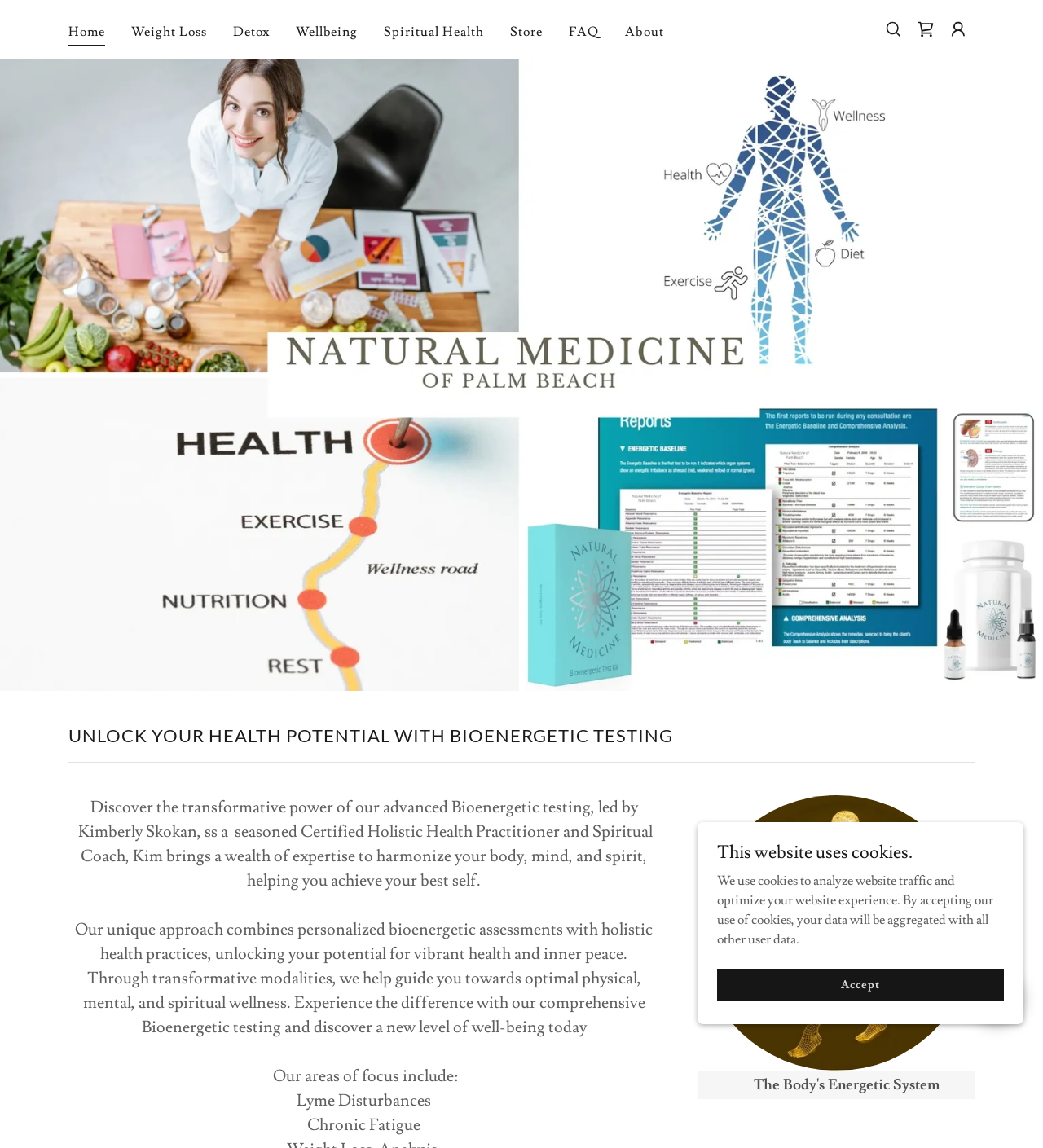Please provide the bounding box coordinates for the element that needs to be clicked to perform the instruction: "Click the 'Send' button". The coordinates must consist of four float numbers between 0 and 1, formatted as [left, top, right, bottom].

None